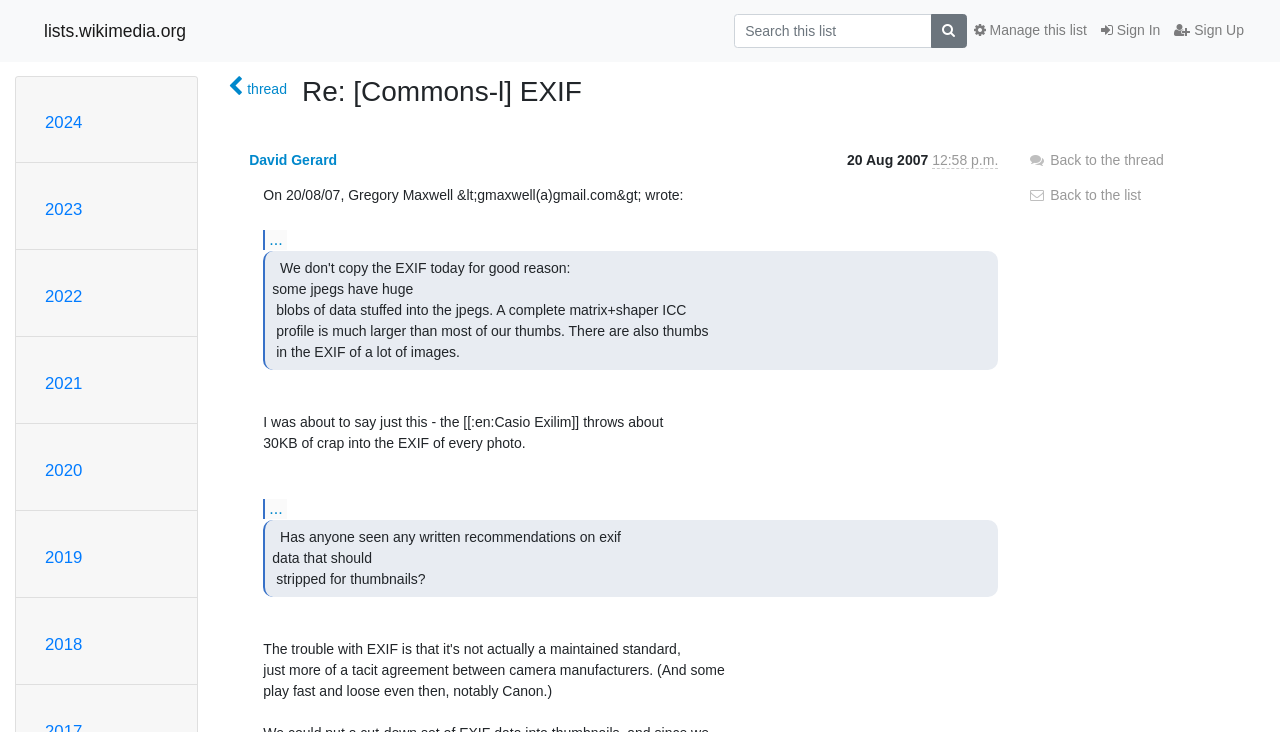What is the purpose of the 'Back to the thread' button?
Answer the question with a single word or phrase derived from the image.

Go back to the thread